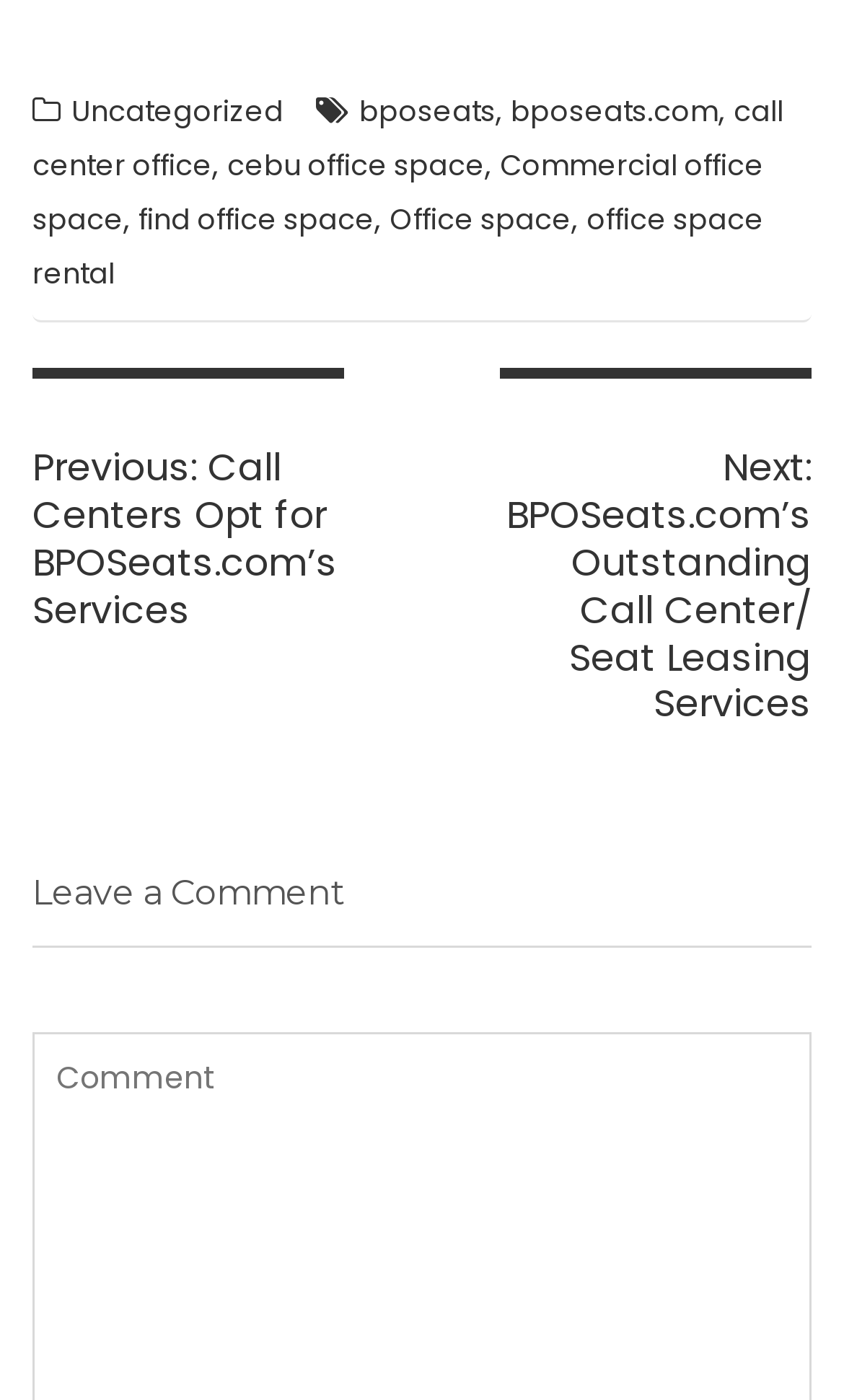Please locate the bounding box coordinates of the element that should be clicked to achieve the given instruction: "Click on 'Next post: BPOSeats.com’s Outstanding Call Center/ Seat Leasing Services'".

[0.592, 0.263, 0.962, 0.569]